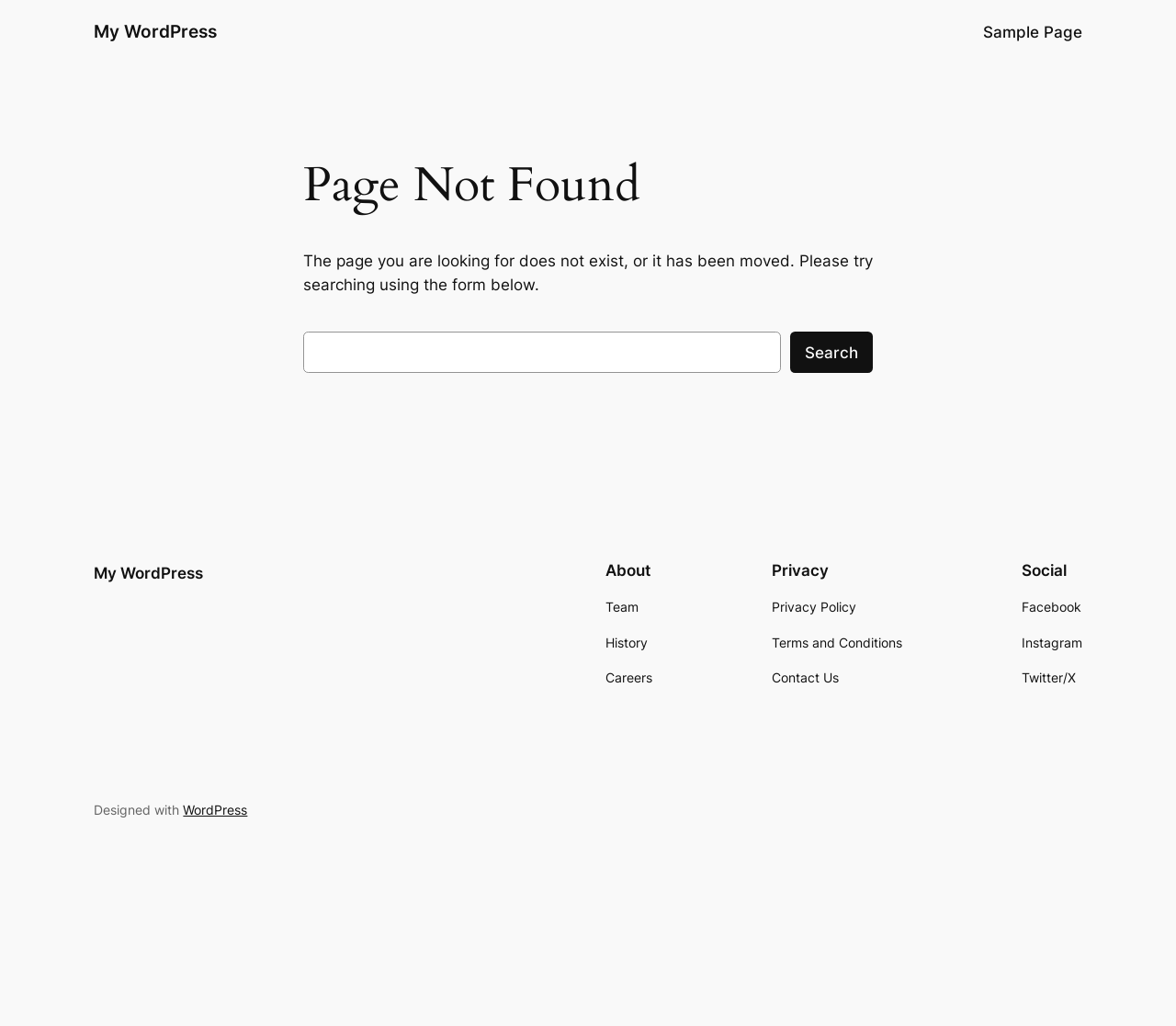Provide the bounding box coordinates of the area you need to click to execute the following instruction: "Search for something".

[0.258, 0.323, 0.664, 0.364]